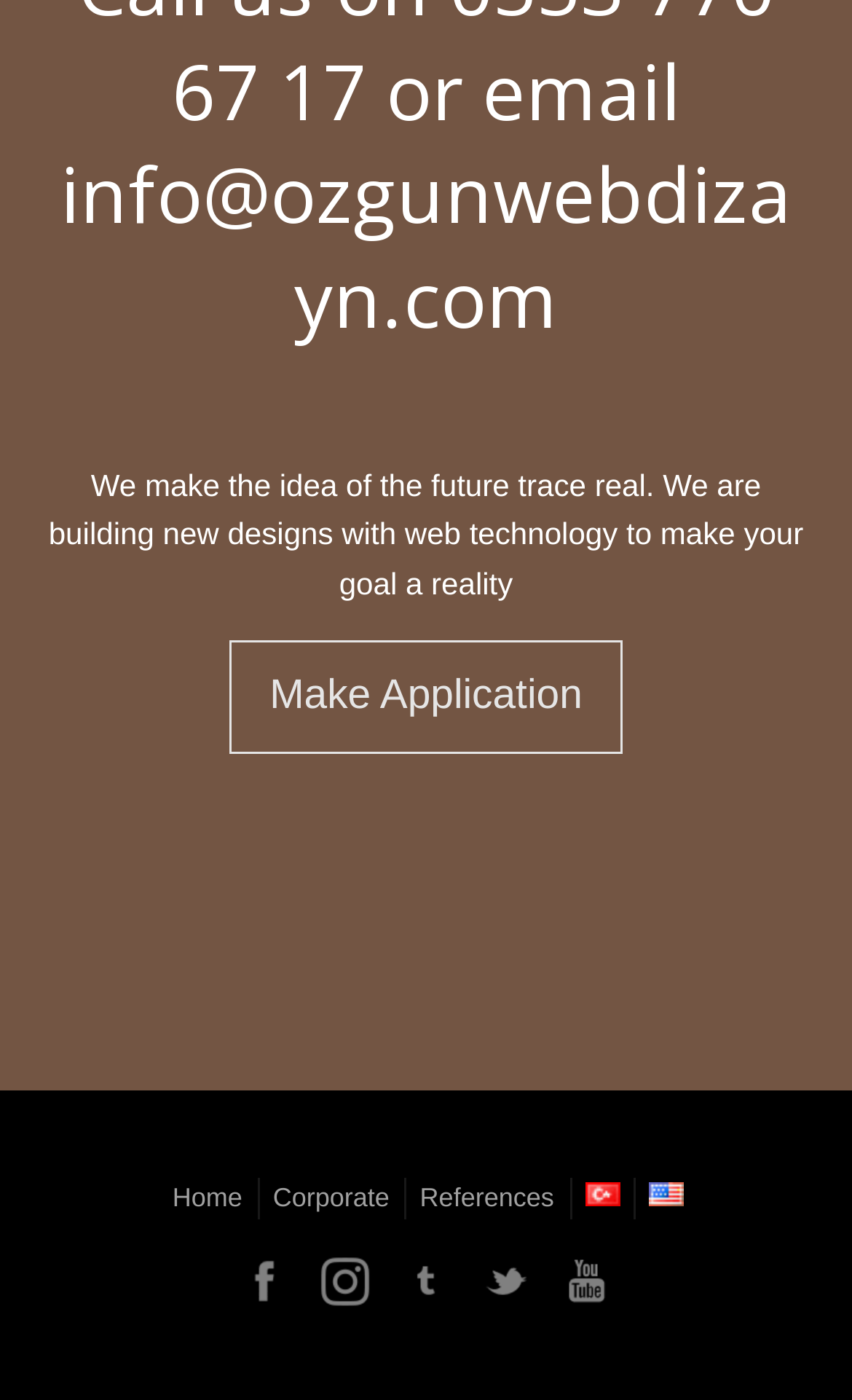Provide the bounding box coordinates of the area you need to click to execute the following instruction: "Visit Facebook page".

[0.27, 0.89, 0.352, 0.939]